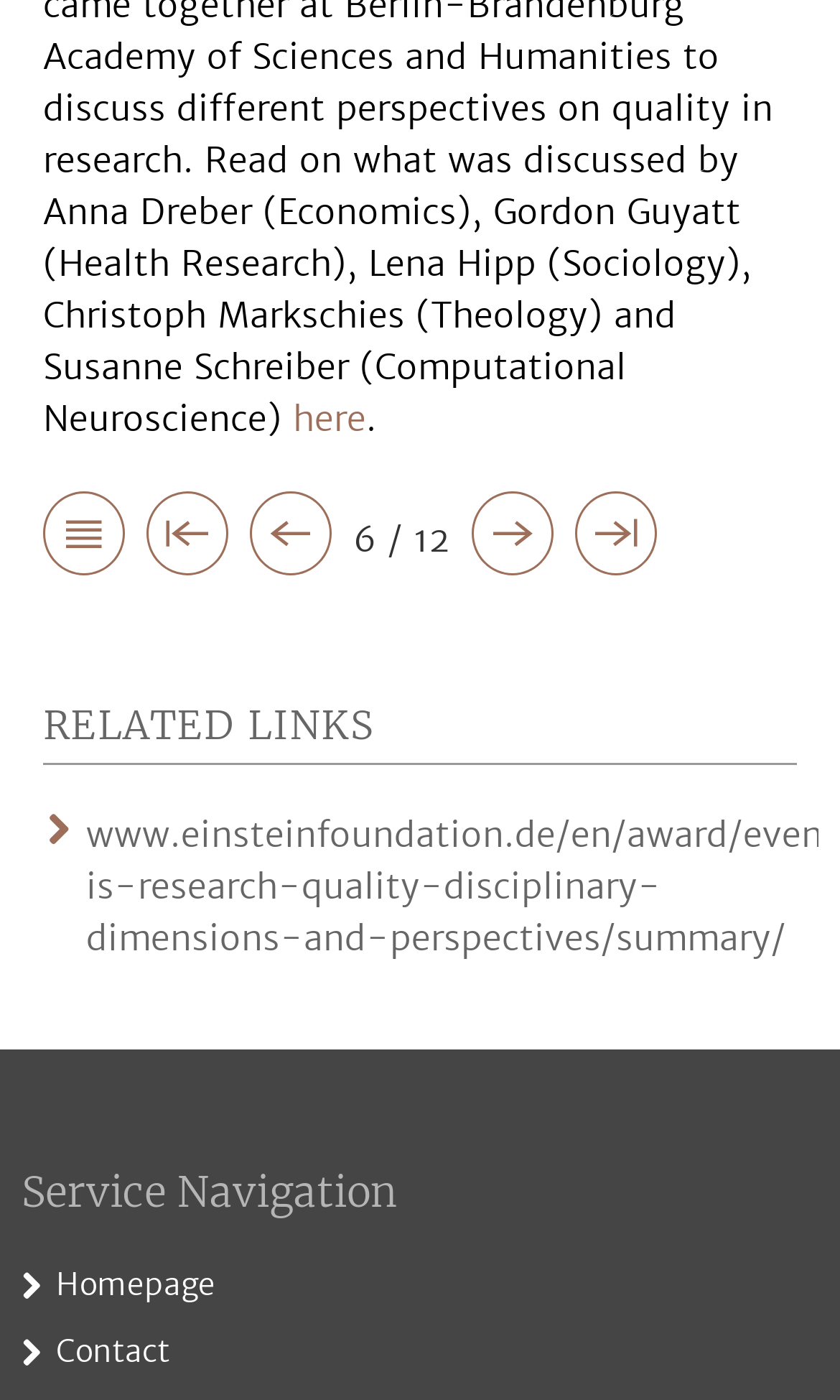Determine the bounding box coordinates of the element that should be clicked to execute the following command: "explore related links".

[0.051, 0.499, 0.949, 0.546]